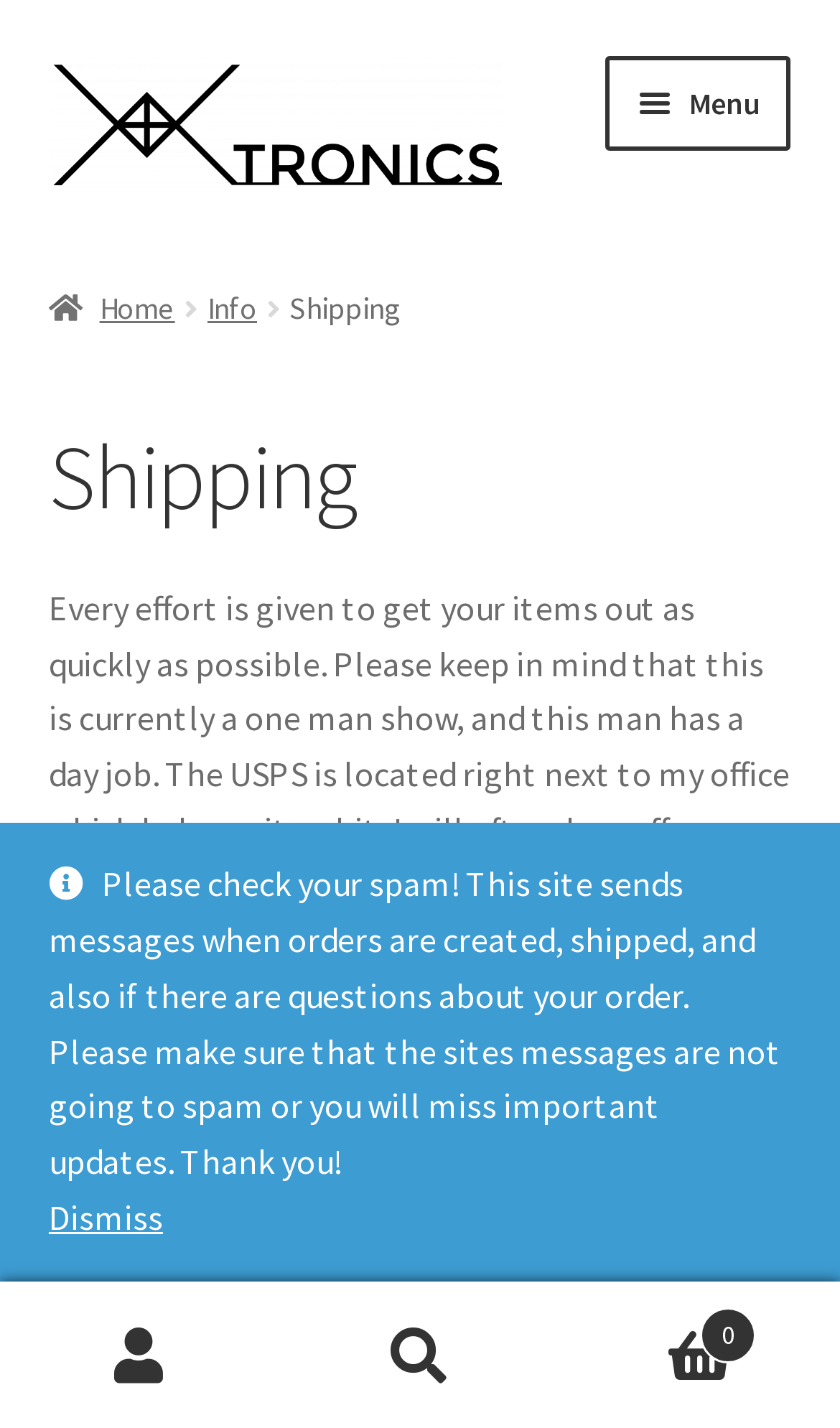Predict the bounding box coordinates of the UI element that matches this description: "Expand child menu". The coordinates should be in the format [left, top, right, bottom] with each value between 0 and 1.

[0.8, 0.622, 0.942, 0.69]